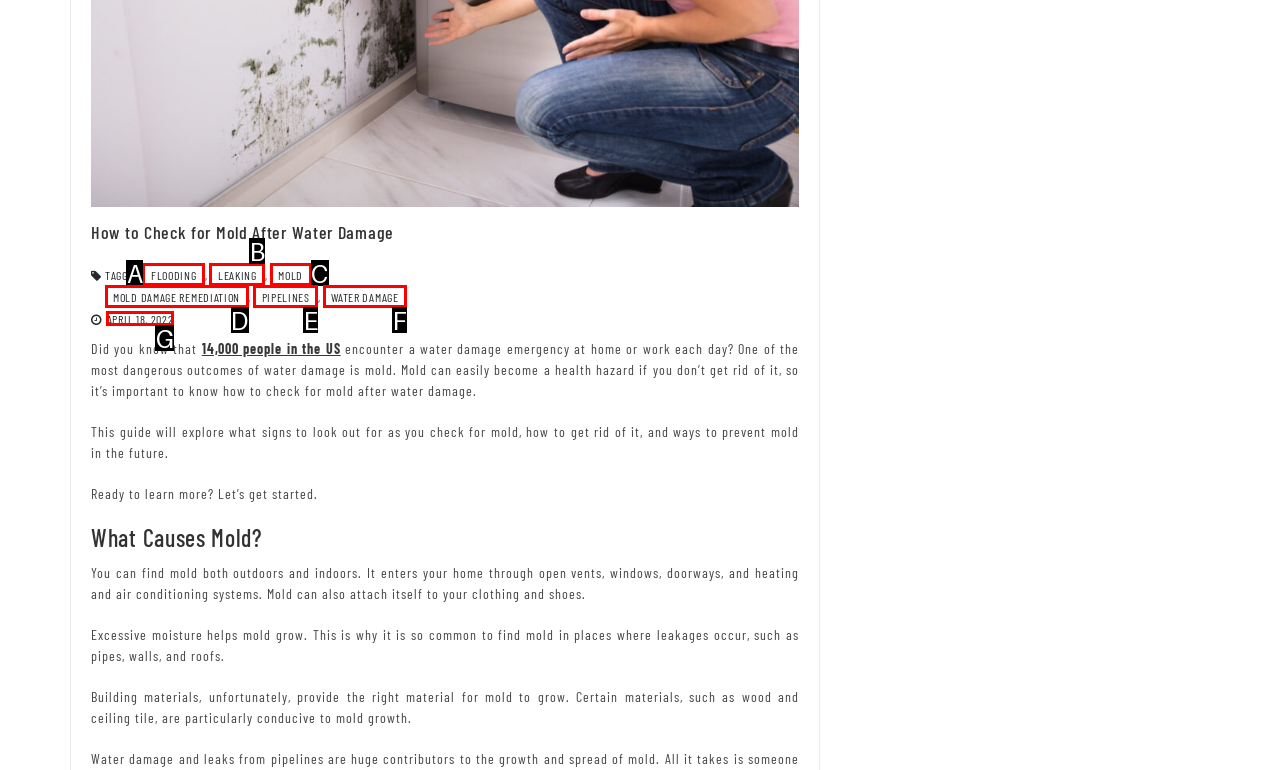Using the description: np notebooks, find the best-matching HTML element. Indicate your answer with the letter of the chosen option.

None